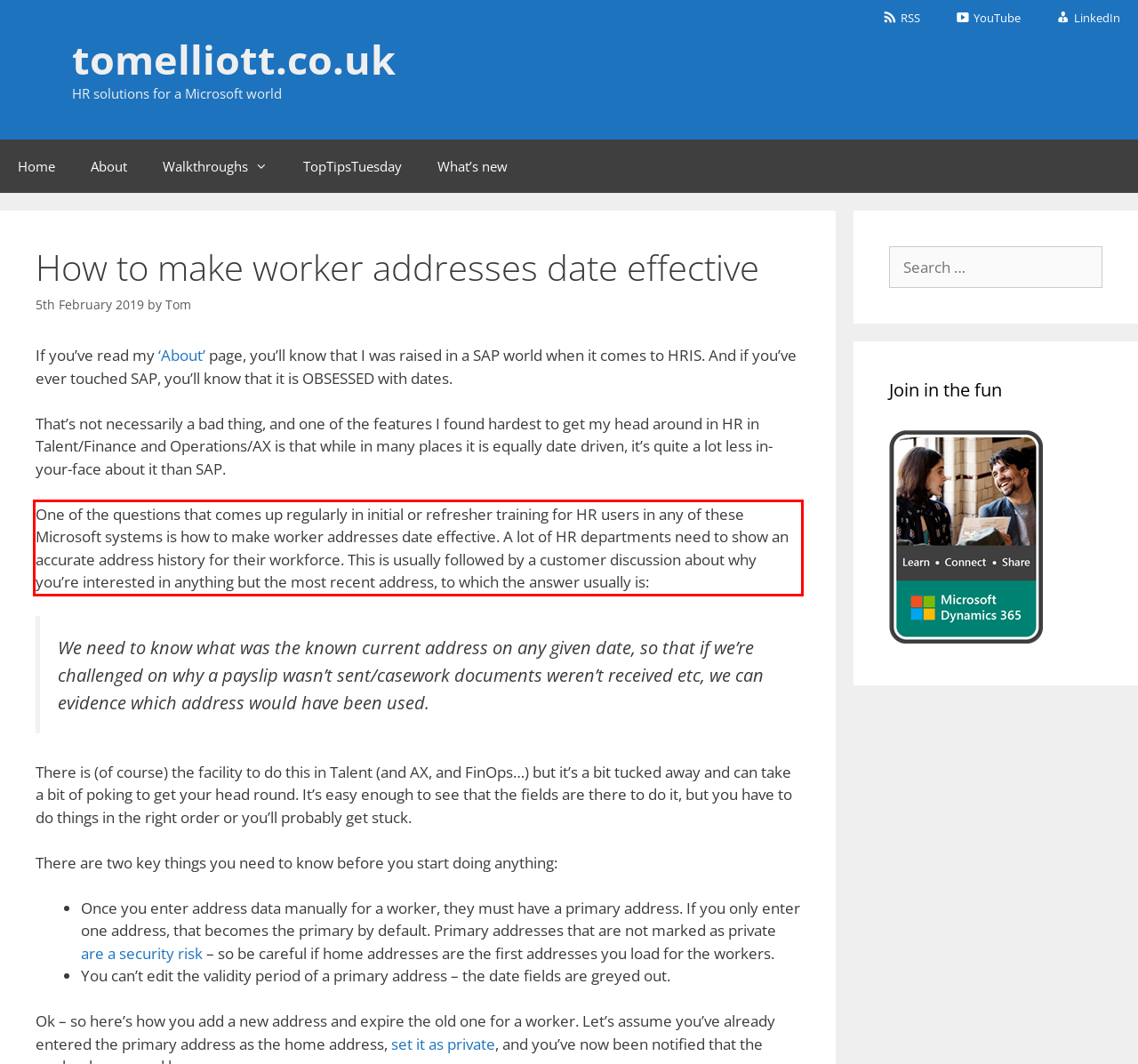Please look at the webpage screenshot and extract the text enclosed by the red bounding box.

One of the questions that comes up regularly in initial or refresher training for HR users in any of these Microsoft systems is how to make worker addresses date effective. A lot of HR departments need to show an accurate address history for their workforce. This is usually followed by a customer discussion about why you’re interested in anything but the most recent address, to which the answer usually is: